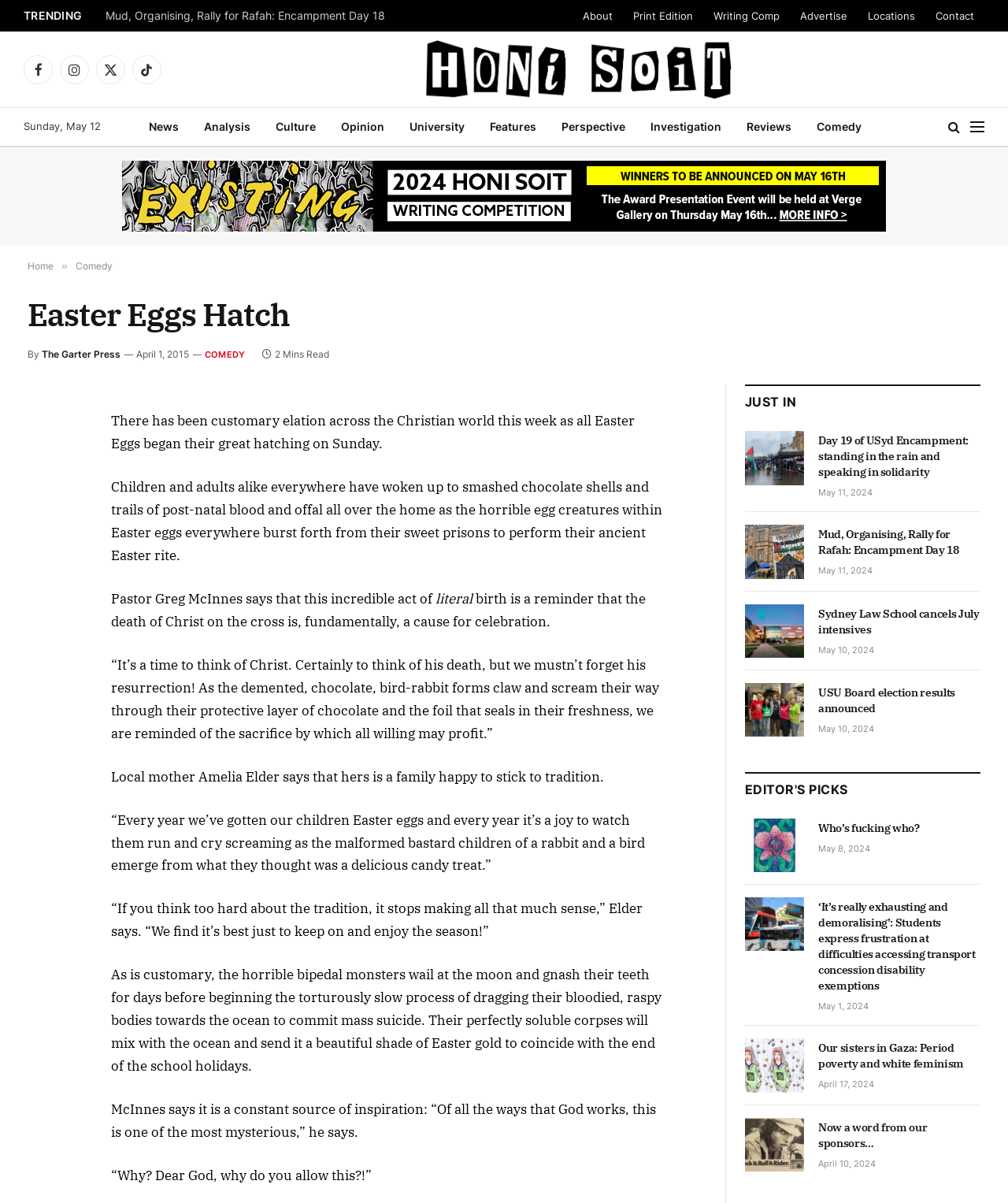Return the bounding box coordinates of the UI element that corresponds to this description: "USU Board election results announced". The coordinates must be given as four float numbers in the range of 0 and 1, [left, top, right, bottom].

[0.812, 0.569, 0.973, 0.595]